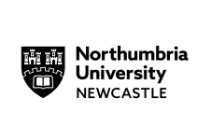Elaborate on all the elements present in the image.

The image features the logo of Northumbria University, located in Newcastle. The emblem prominently displays a stylized castle, symbolizing heritage and tradition, alongside an open book, representing knowledge and education. The text reads "Northumbria University" above "NEWCASTLE," emphasizing the institution’s identity and geographical location. This logo reflects the university's commitment to academic excellence and community engagement within the region.